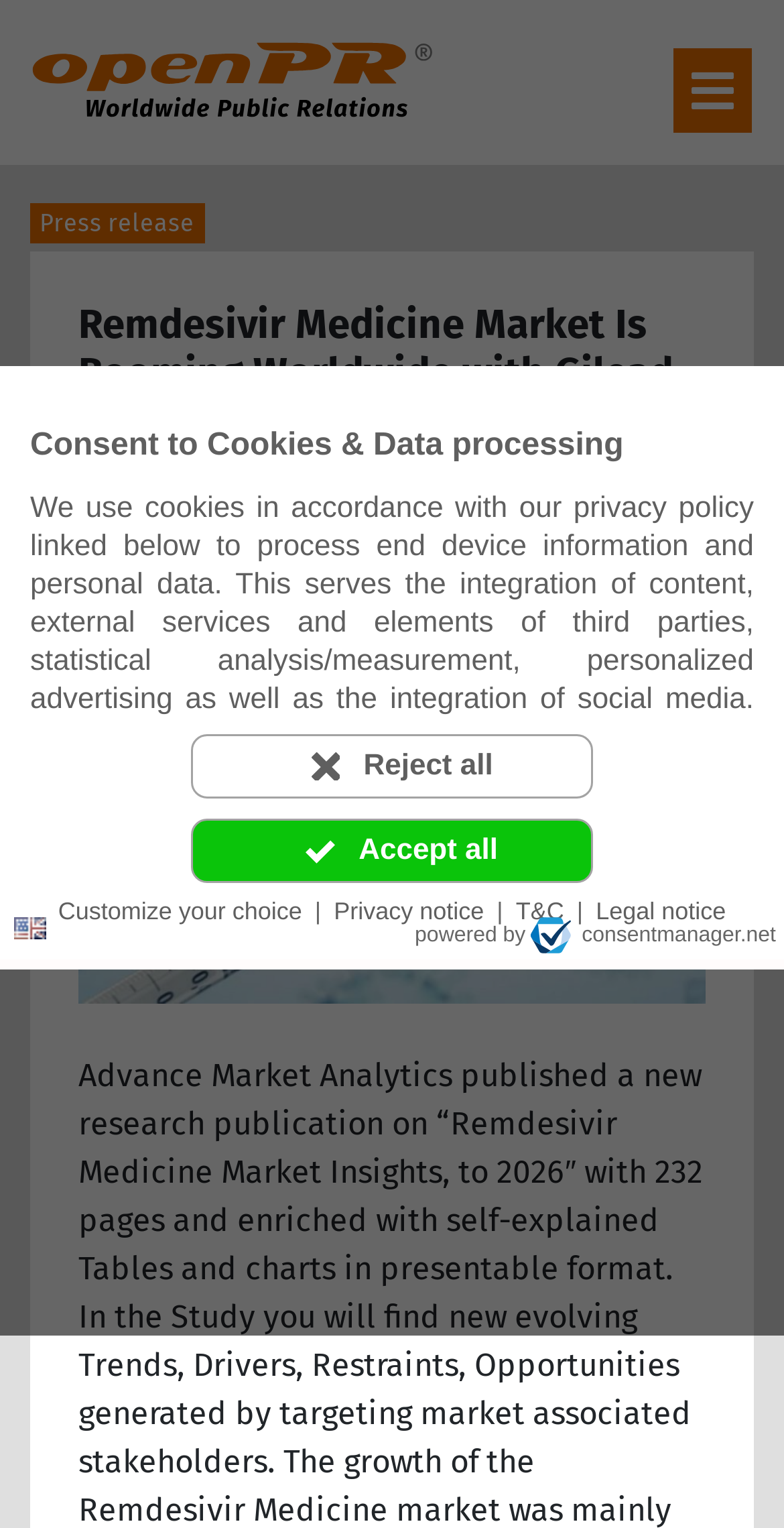Please locate the bounding box coordinates of the element that needs to be clicked to achieve the following instruction: "Visit the 'openPR Logo' link". The coordinates should be four float numbers between 0 and 1, i.e., [left, top, right, bottom].

[0.041, 0.04, 0.554, 0.065]